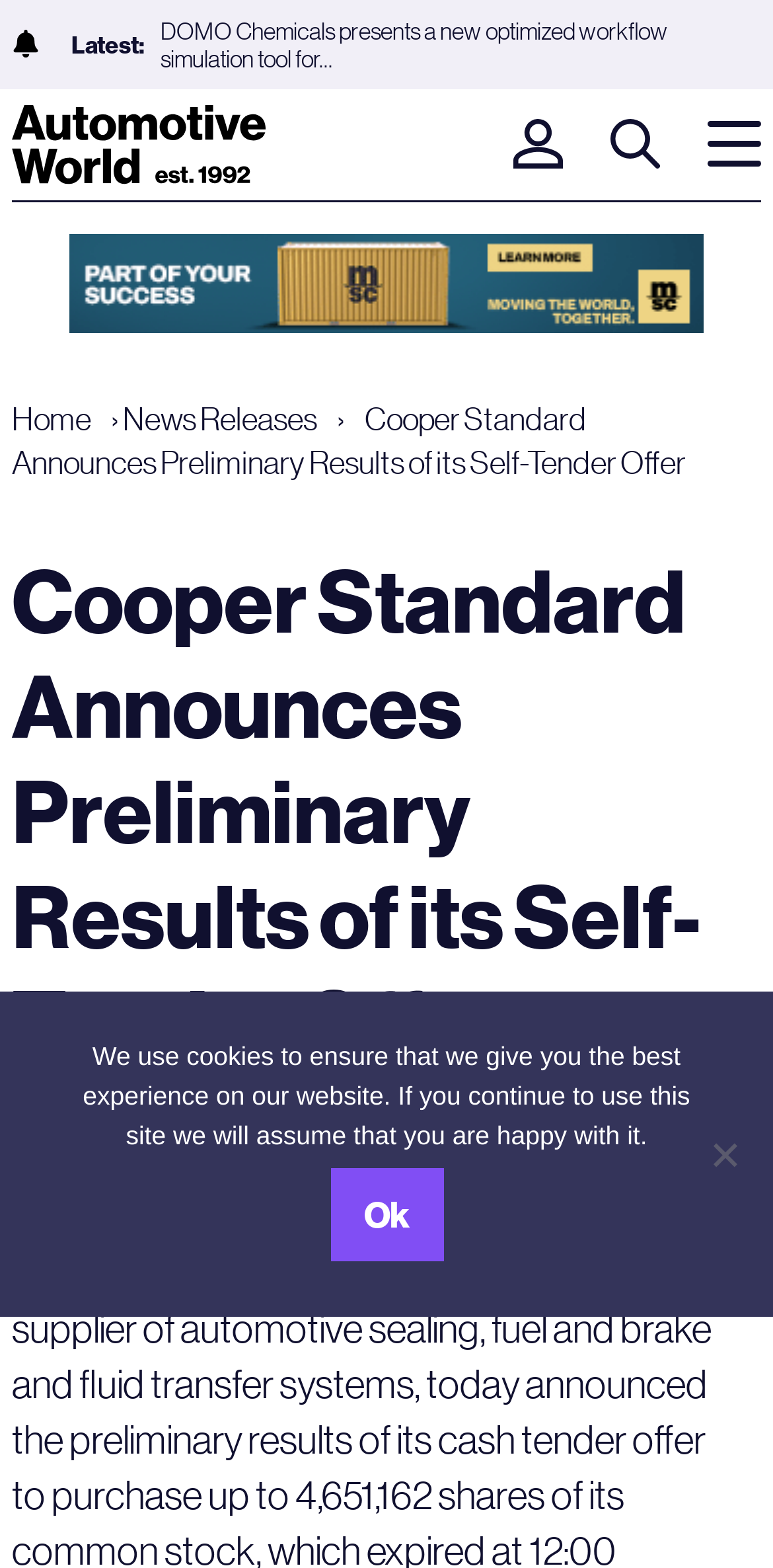Please identify the bounding box coordinates of the element that needs to be clicked to perform the following instruction: "Click the News Releases link".

[0.159, 0.252, 0.431, 0.279]